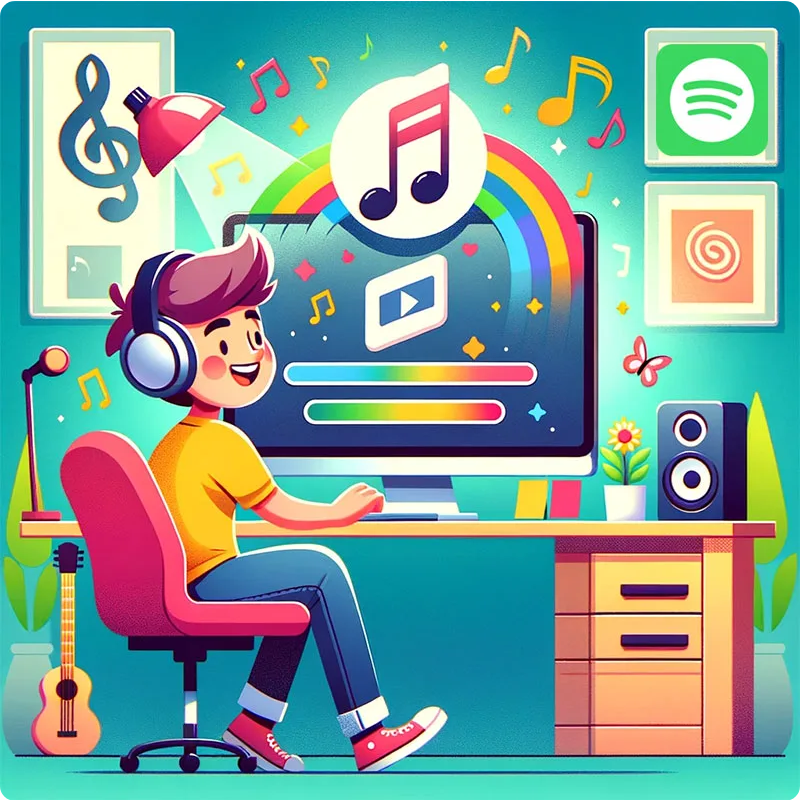Explain in detail what you see in the image.

The image depicts an enthusiastic young boy sitting at a modern desk, fully immersed in the process of recording music on his computer. He is wearing headphones and has a bright smile, indicating his joy in the activity. The background is vibrant, featuring musical notes and a rainbow arch that adds a whimsical touch. 

In front of him, the computer screen displays various colorful progress bars and a music note icon, highlighting the theme of music streaming and recording. Notably, there’s a recognizable Spotify logo on the wall, suggesting that he is using this popular platform. The workspace is neatly organized with a potted plant and an acoustic guitar, enhancing the creative atmosphere. This image represents the excitement of converting and enjoying favorite tracks offline, showcasing the features of a fictional audio recording software, "Cinch Audio Recorder."